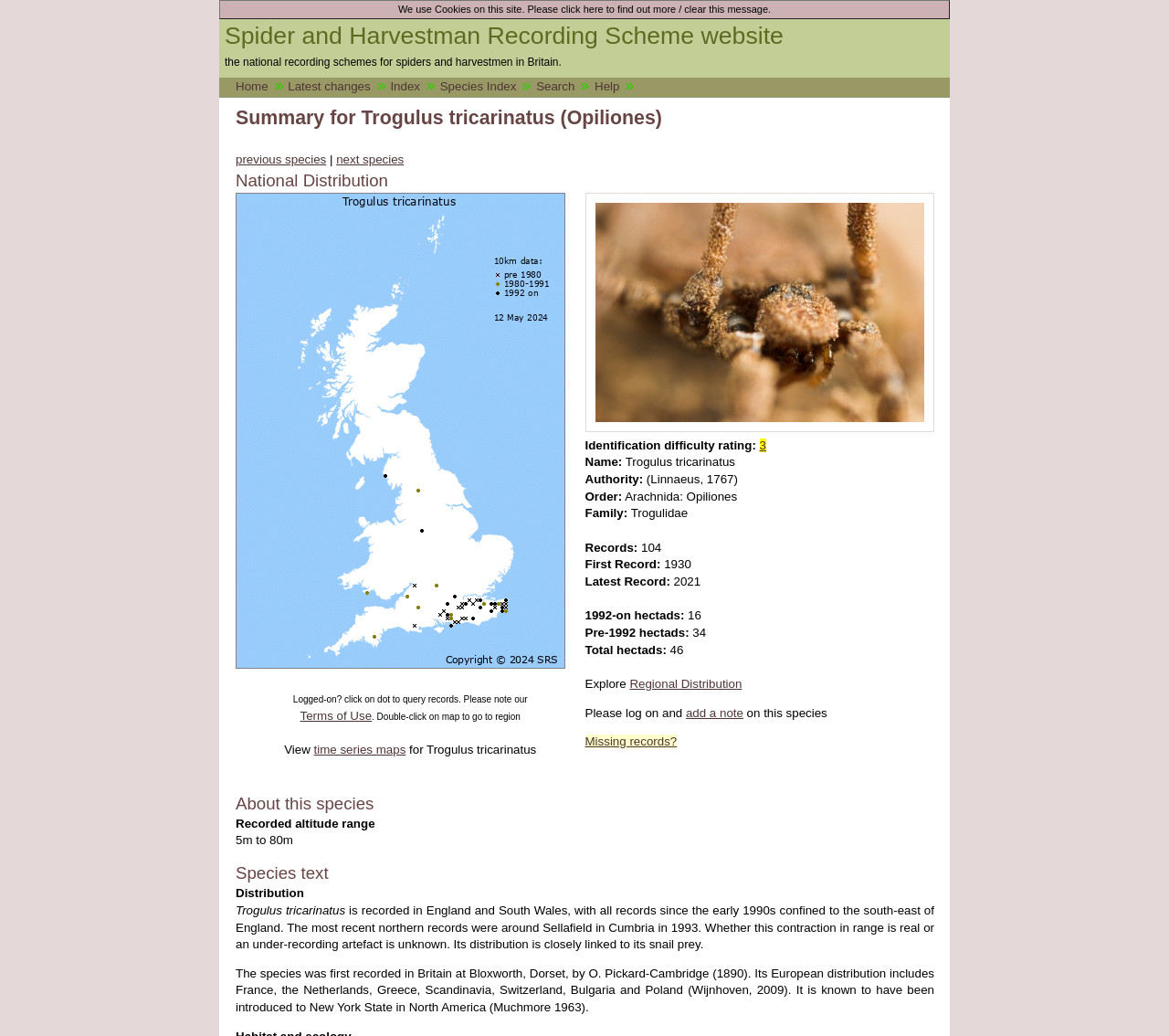Locate the bounding box coordinates of the element I should click to achieve the following instruction: "Add a note on this species".

[0.587, 0.681, 0.636, 0.695]